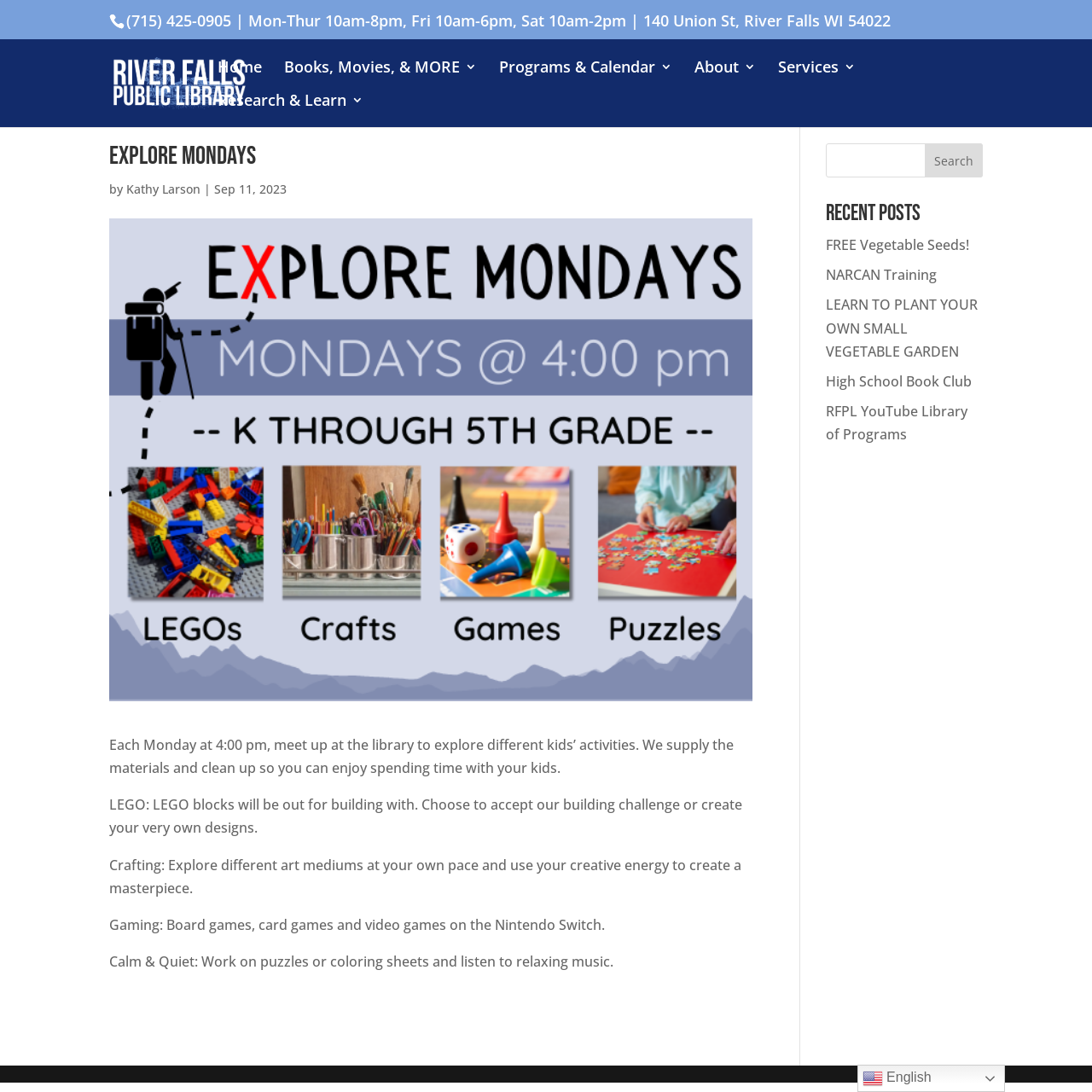Please identify the bounding box coordinates of the element I need to click to follow this instruction: "Visit the Home page".

[0.199, 0.055, 0.24, 0.086]